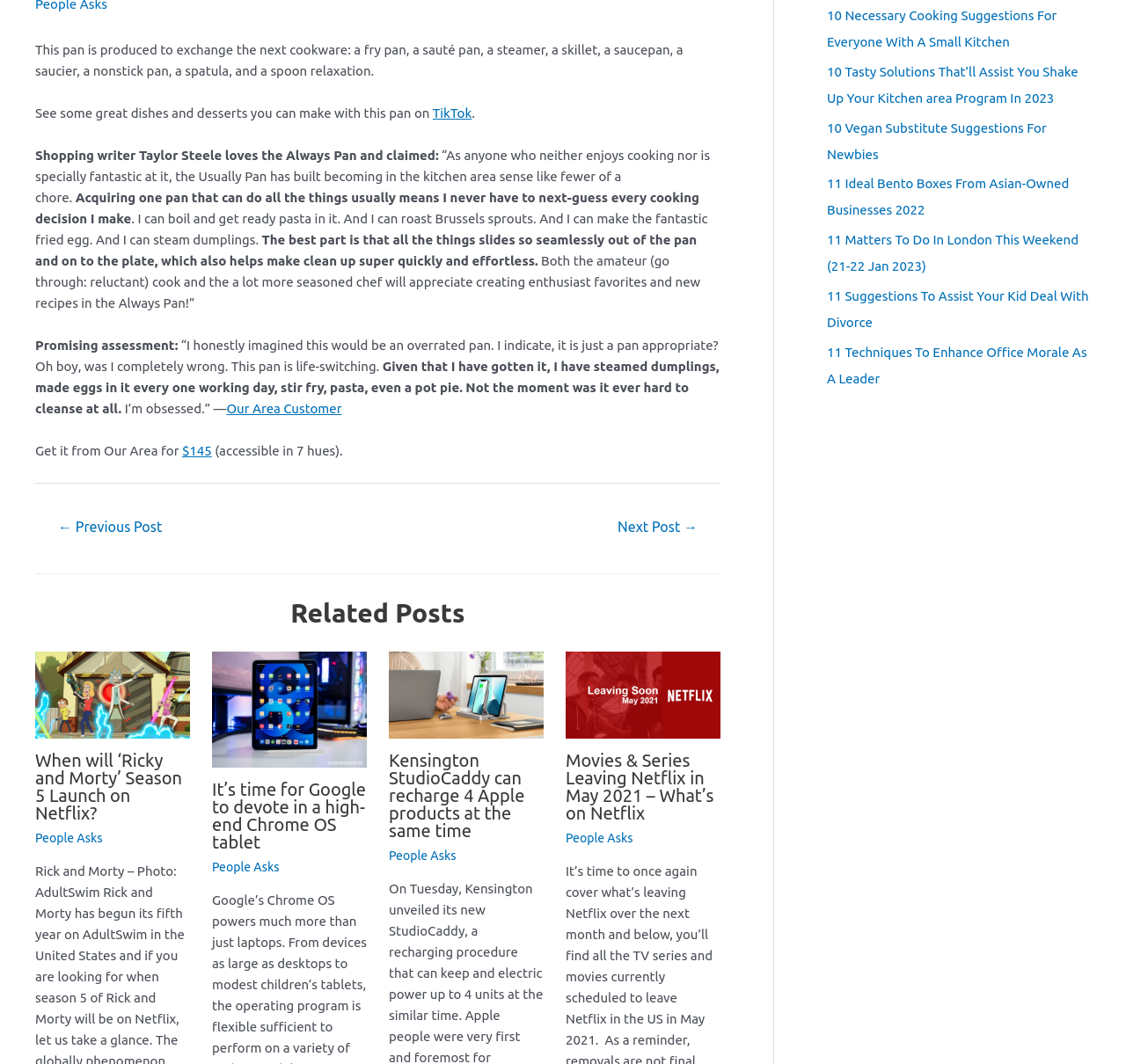Find the coordinates for the bounding box of the element with this description: "People Asks".

[0.345, 0.797, 0.405, 0.81]